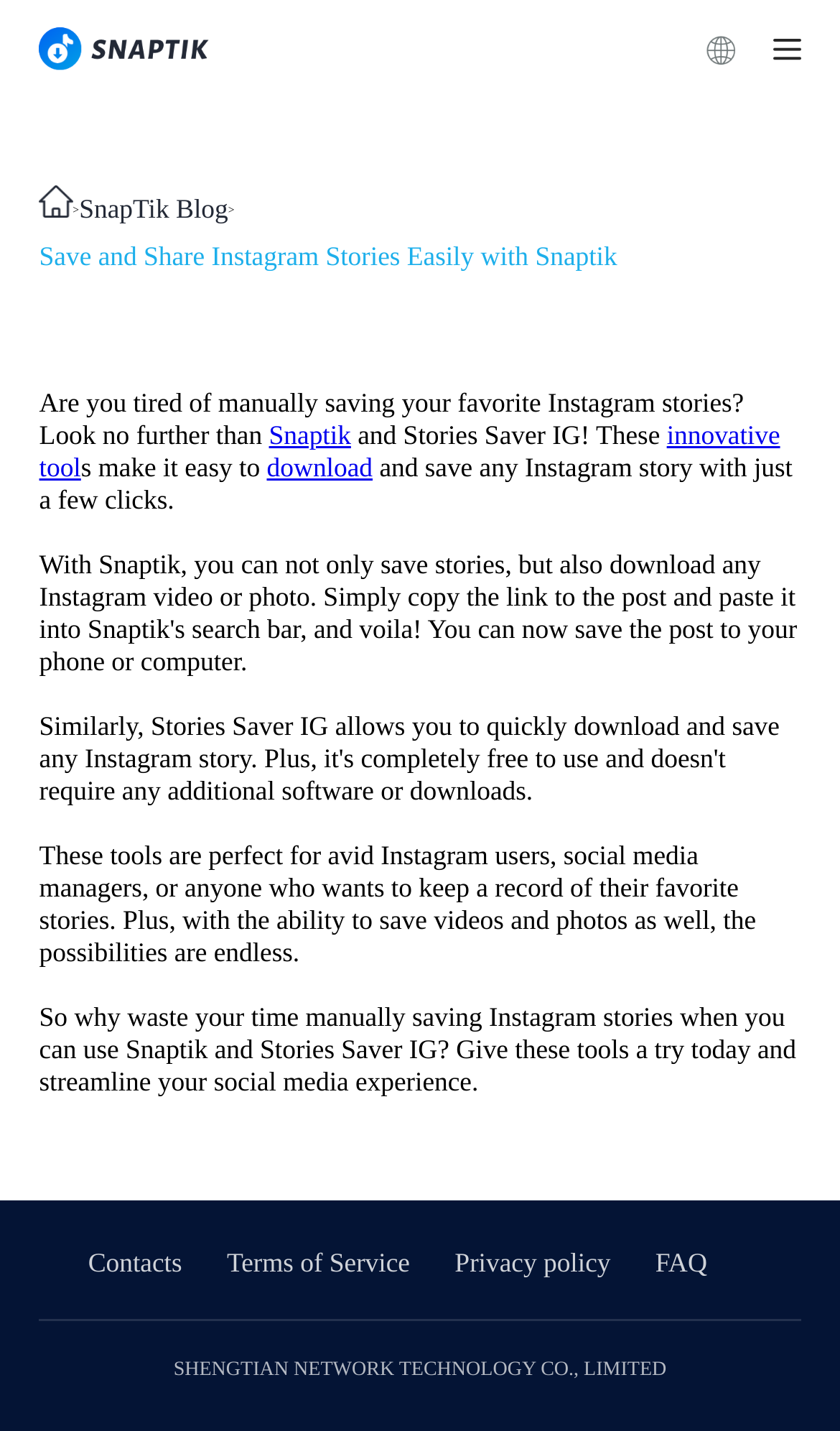What type of users can benefit from using Snaptik?
Answer the question with a thorough and detailed explanation.

The article states that Snaptik is perfect for avid Instagram users, social media managers, or anyone who wants to keep a record of their favorite stories. This suggests that these types of users can benefit from using Snaptik.